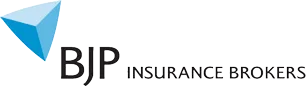Give an elaborate caption for the image.

This image displays the logo of BJP Insurance Brokers, featuring the stylized letters "BJP" in a bold typeface, accompanied by the phrase "INSURANCE BROKERS" in a slightly smaller font. The logo incorporates a dynamic, modern design element in the form of a blue, triangular shape that suggests movement and progress, symbolizing the firm’s commitment to providing innovative insurance solutions. This visual branding reflects the company's focus on professionalism and expertise in the insurance industry, which is relevant to its mission of serving businesses and individuals in the UK.